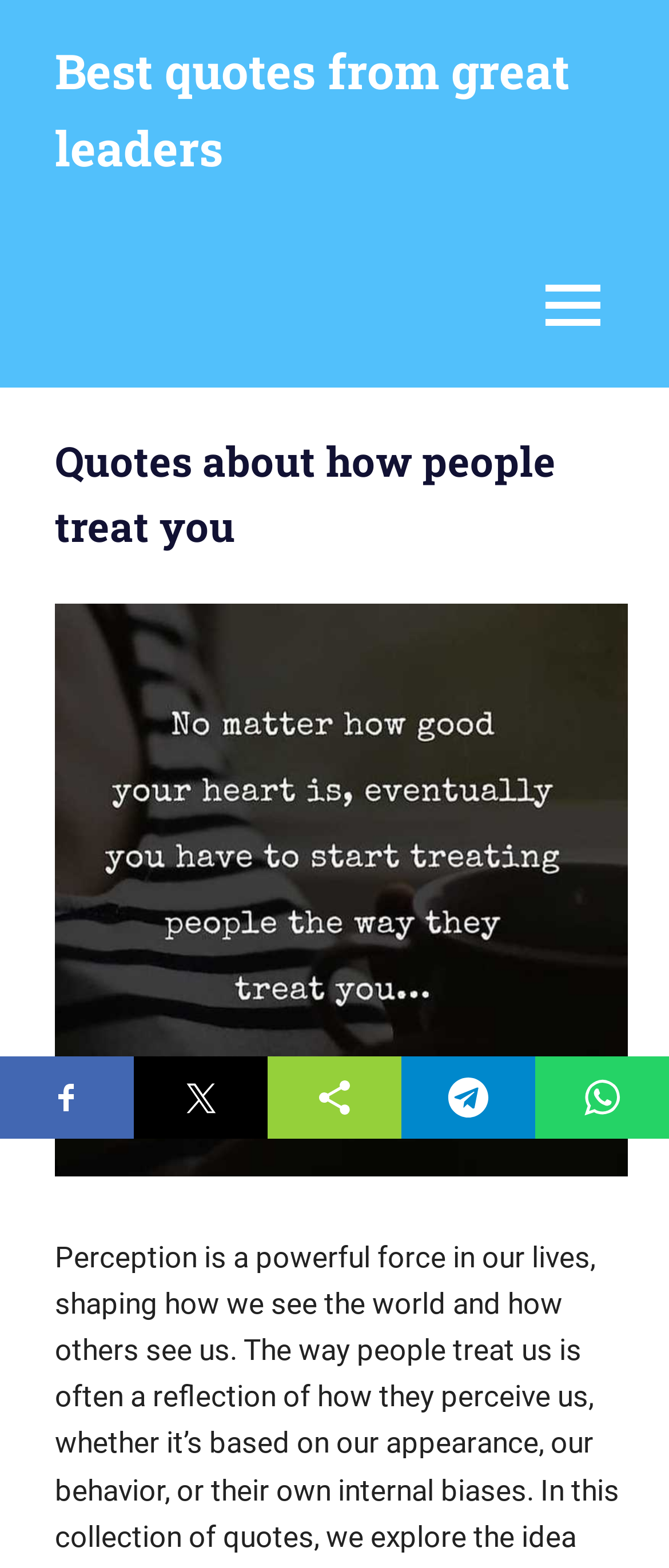How many social media sharing buttons are there?
Answer the question with as much detail as possible.

There are five social media sharing buttons, which are facebook, twitter, sharethis, telegram, and whatsapp, as indicated by the image elements with corresponding descriptions.